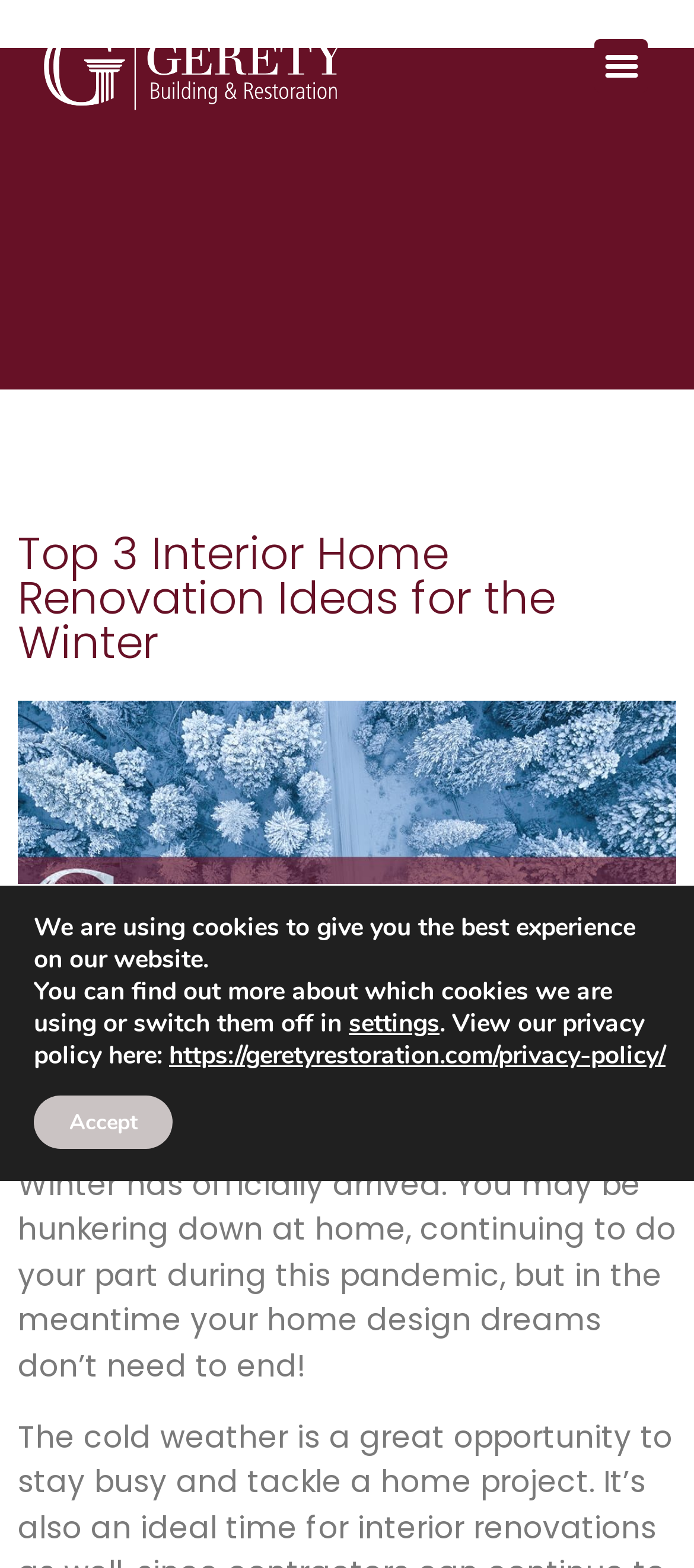Analyze and describe the webpage in a detailed narrative.

The webpage is about interior home renovation ideas, specifically for the winter season. At the top left of the page, there is a link. On the top right, there is a button labeled "Menu Toggle". Below the link, there is a heading that reads "Top 3 Interior Home Renovation Ideas for the Winter". 

Under the heading, there is a paragraph of text that discusses how winter has arrived and encourages readers to continue pursuing their home design dreams despite the pandemic. 

At the bottom of the page, there is a GDPR Cookie Banner that spans the entire width of the page. Within the banner, there are three lines of text that explain the use of cookies on the website. There is also a button labeled "settings" and a link to the website's privacy policy. On the right side of the banner, there is a button labeled "Accept".